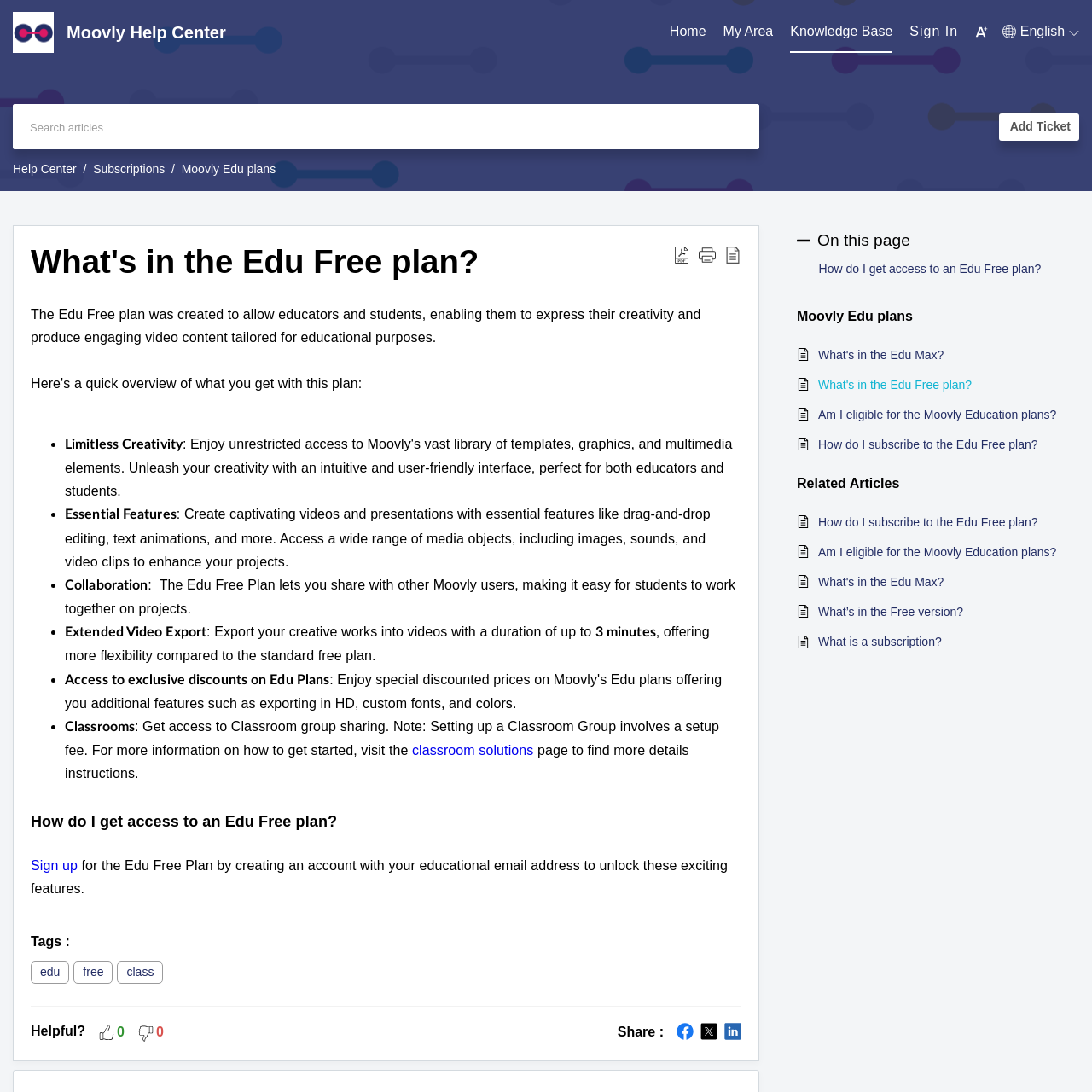Provide a one-word or short-phrase answer to the question:
What is the maximum duration of video export in the Edu Free plan?

3 minutes